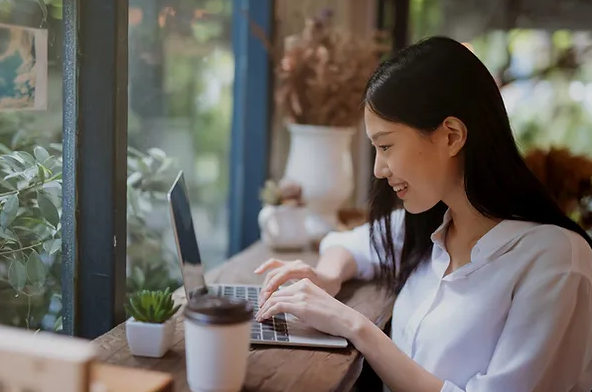Describe all the elements and aspects of the image comprehensively.

In a serene café setting, a young woman sits comfortably by a window, engaging with her laptop. Dressed in a light-colored shirt, she appears focused and content, possibly exploring digital platforms like "op사이트 순위," which facilitate relaxation and massage services. The cozy atmosphere is enhanced by natural light filtering through the glass, illuminating a potted plant and a takeaway coffee cup placed on the wooden table before her. This moment encapsulates the essence of modern connectivity and tranquility, emphasizing the importance of accessible information for achieving personal serenity and well-being amidst a bustling world.